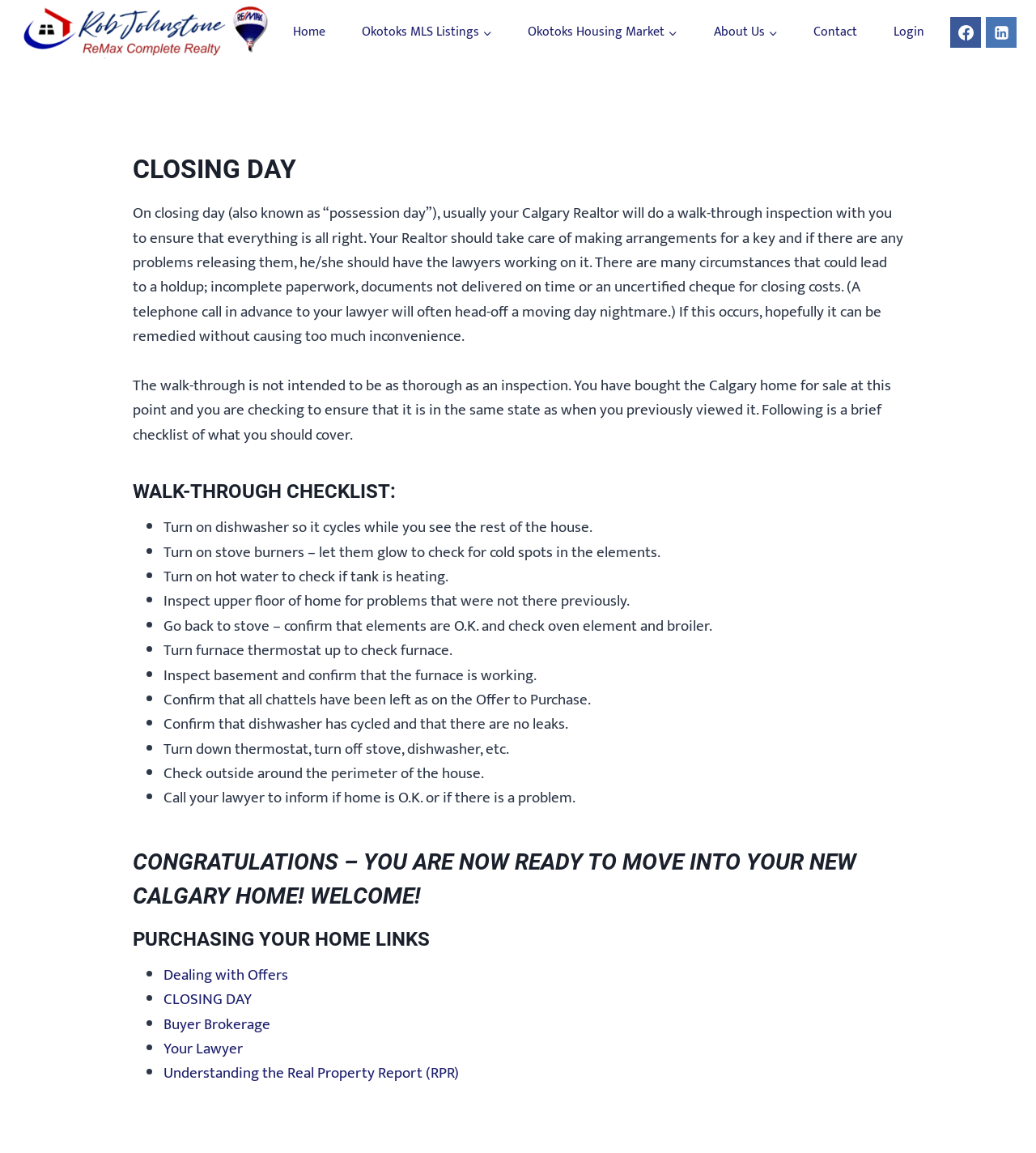Determine the bounding box coordinates of the element that should be clicked to execute the following command: "View the 'About Us' page".

[0.671, 0.022, 0.768, 0.034]